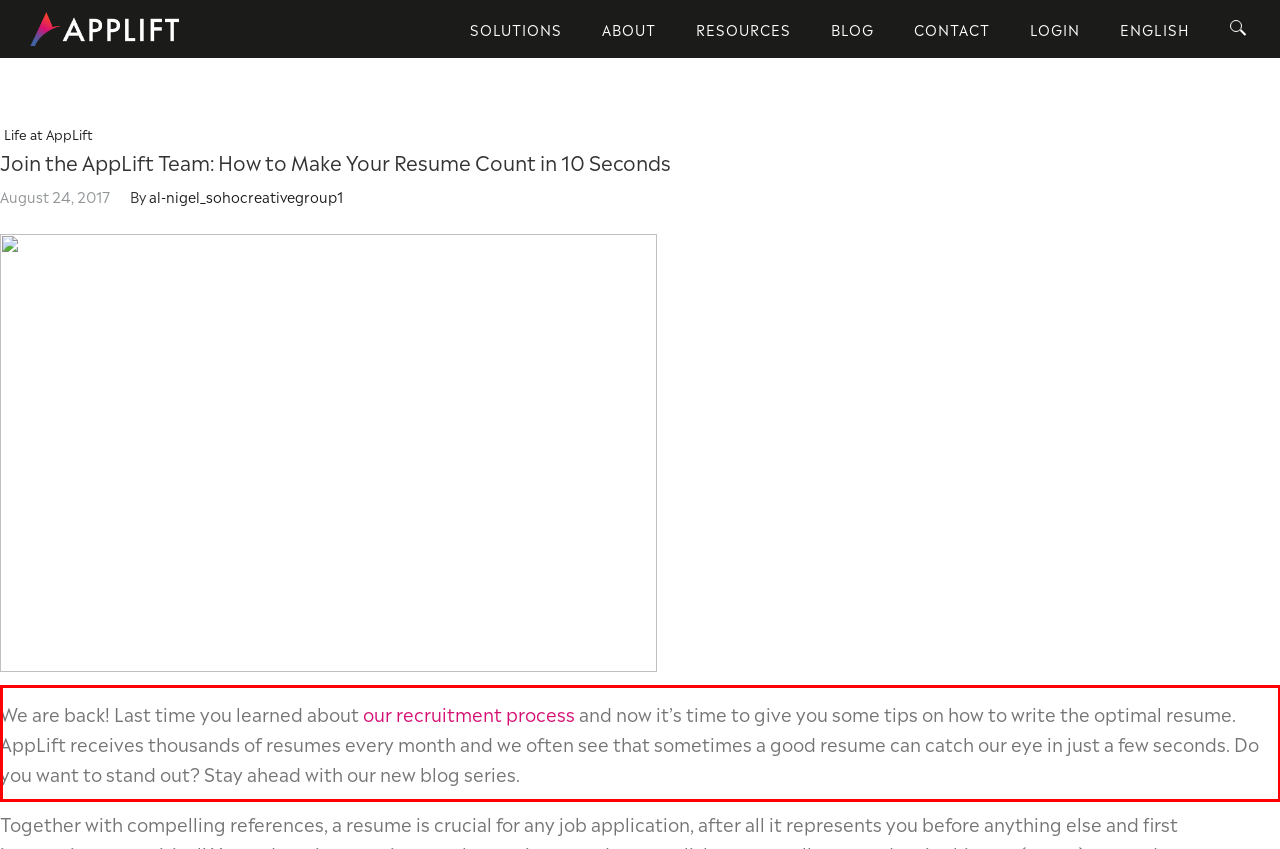By examining the provided screenshot of a webpage, recognize the text within the red bounding box and generate its text content.

We are back! Last time you learned about our recruitment process and now it’s time to give you some tips on how to write the optimal resume. AppLift receives thousands of resumes every month and we often see that sometimes a good resume can catch our eye in just a few seconds. Do you want to stand out? Stay ahead with our new blog series.